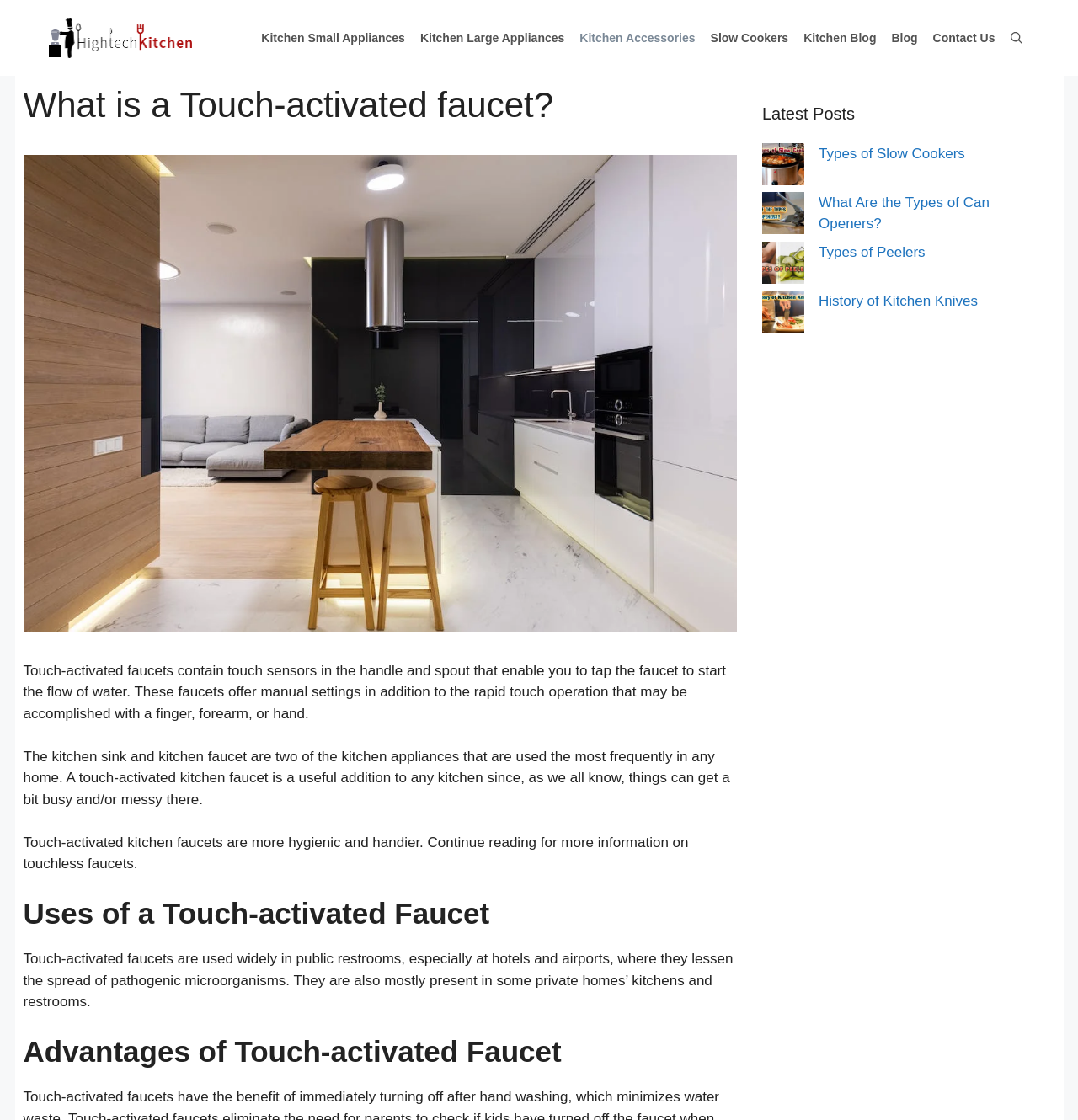What is the advantage of touch-activated faucets?
Please respond to the question with a detailed and well-explained answer.

Based on the webpage content, touch-activated faucets are more hygienic and handy. This information is provided in the static text element with the description 'Touch-activated kitchen faucets are more hygienic and handier. Continue reading for more information on touchless faucets.'